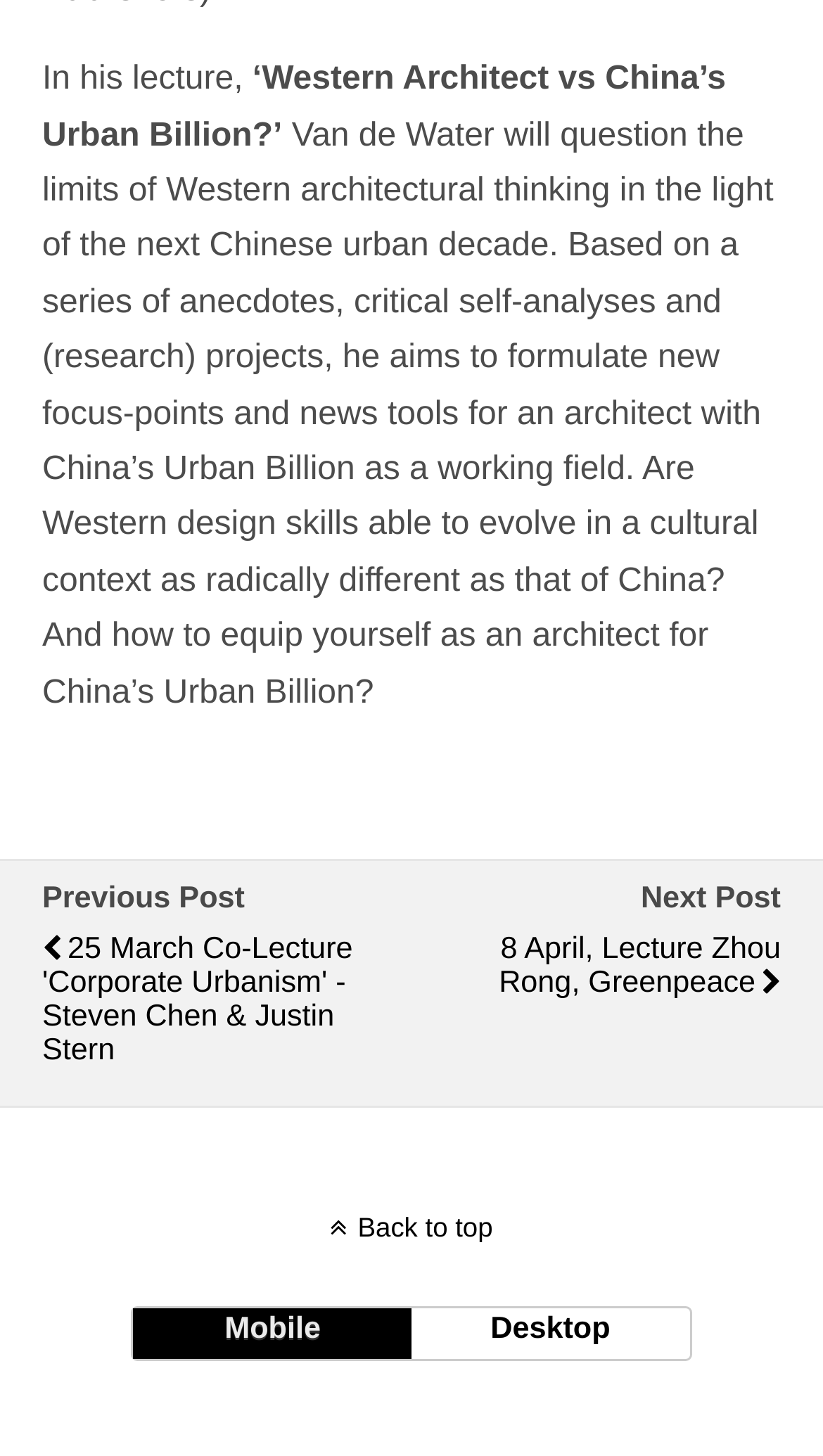Bounding box coordinates must be specified in the format (top-left x, top-left y, bottom-right x, bottom-right y). All values should be floating point numbers between 0 and 1. What are the bounding box coordinates of the UI element described as: mobile

[0.163, 0.899, 0.5, 0.933]